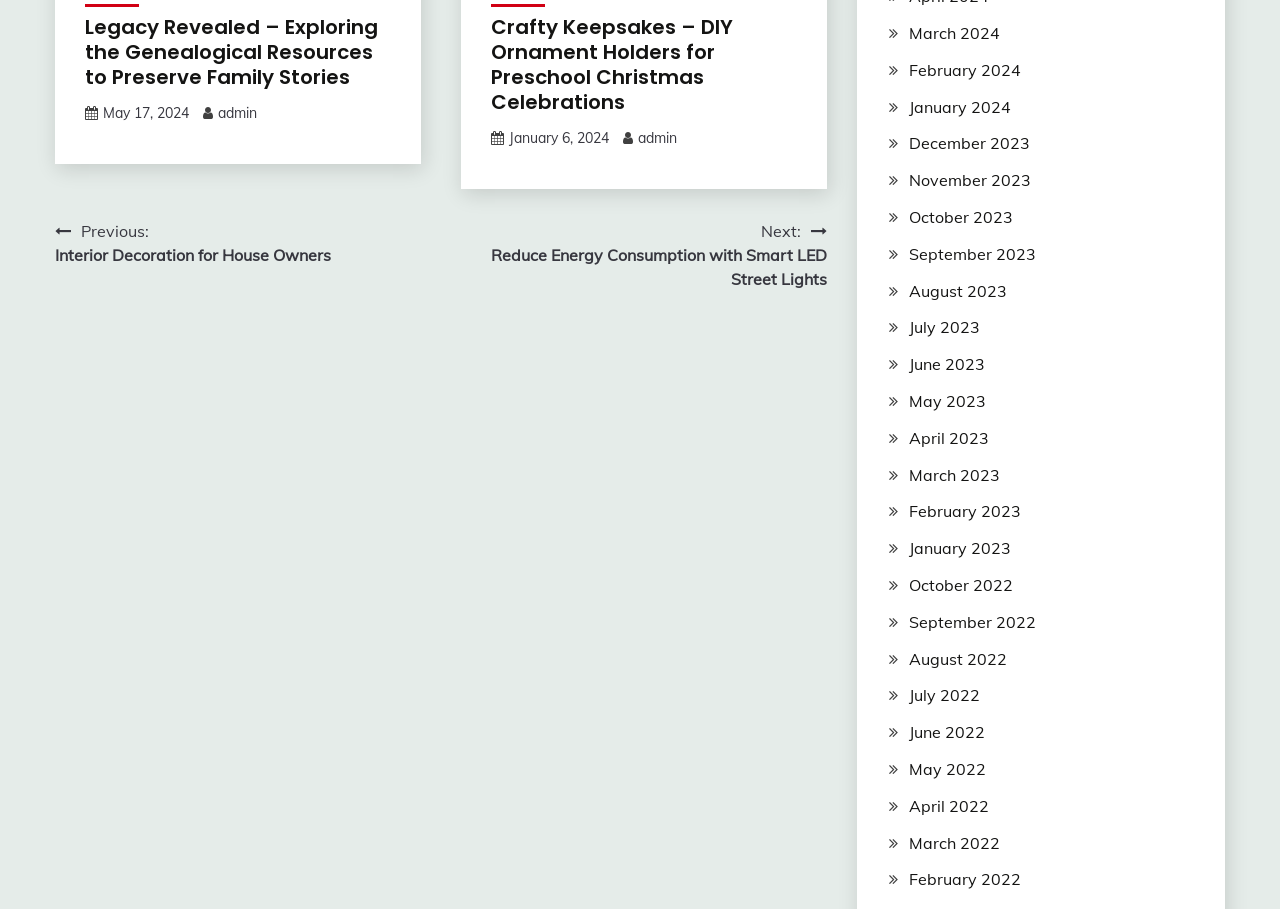Please find the bounding box coordinates of the element that must be clicked to perform the given instruction: "Go to the previous post". The coordinates should be four float numbers from 0 to 1, i.e., [left, top, right, bottom].

[0.043, 0.241, 0.259, 0.294]